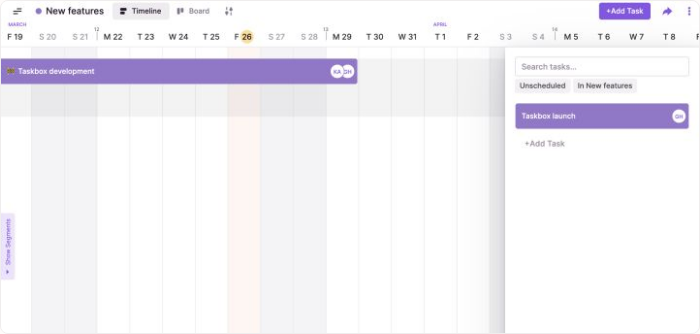What is the relationship between 'Taskbox development' and 'Taskbox launch'?
From the image, provide a succinct answer in one word or a short phrase.

Development precedes launch